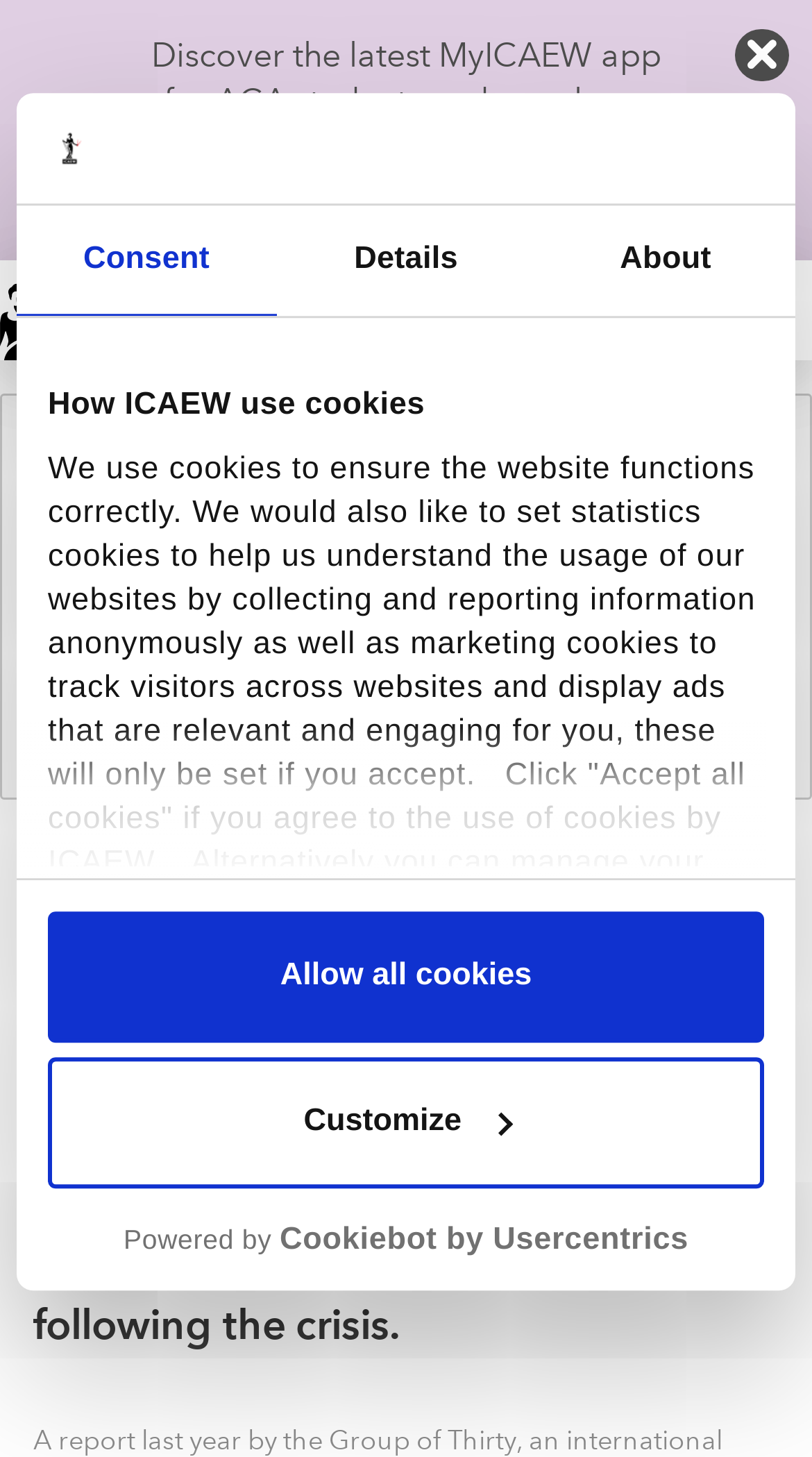Pinpoint the bounding box coordinates of the element to be clicked to execute the instruction: "Click the 'HOME' link".

[0.0, 0.178, 0.328, 0.247]